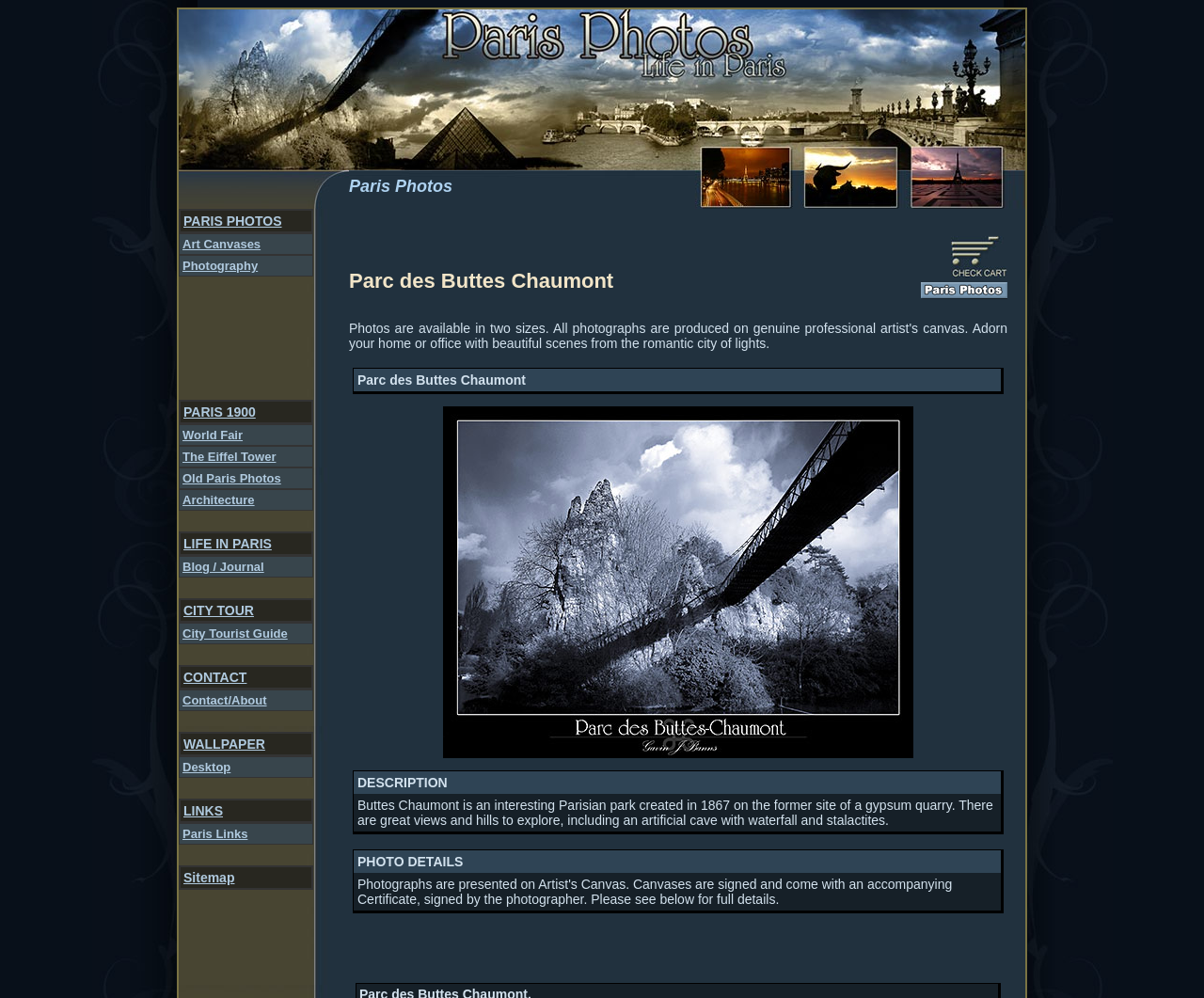Detail the various sections and features present on the webpage.

The webpage is about Parc des Buttes Chaumont in Paris, featuring a collection of photos. At the top, there is a header section with a title "Parc des Buttes Chaumont, paris photos" accompanied by an image. Below the header, there is a table with a single row containing the title "Paris Photos" in a larger font size. 

Underneath the title, there is a grid of links, organized into rows, each containing a category related to Paris, such as "Art Canvases", "Photography", "Advertisement", and more. The links are arranged in a vertical column, with each link taking up a small rectangular space. The advertisement link contains an iframe. 

The webpage has a total of 23 rows of links, with some rows containing a single link, while others have multiple links. The links are categorized into topics such as Parisian landmarks, art, photography, and more. There are also some empty rows with no links, likely used for spacing purposes.